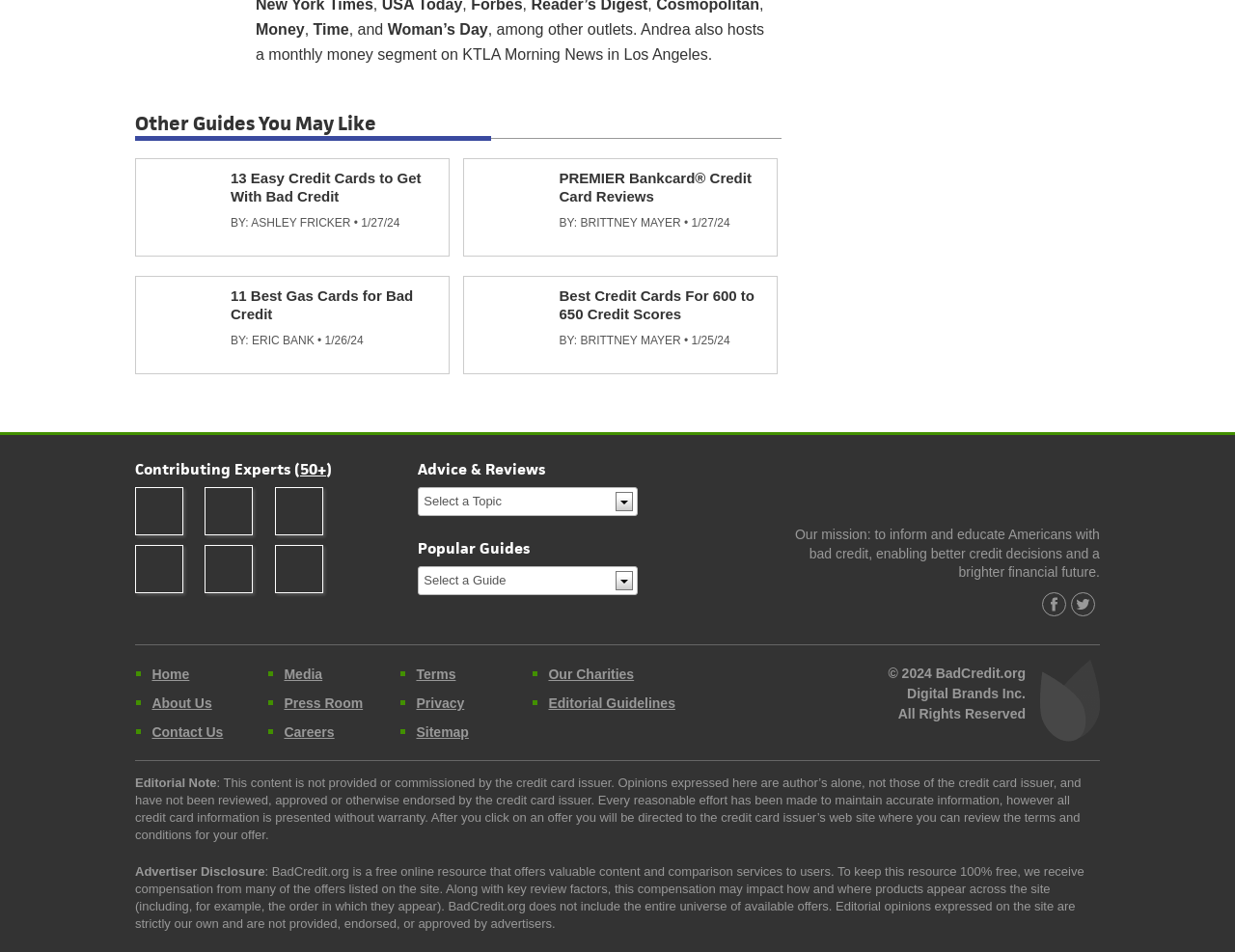Please specify the coordinates of the bounding box for the element that should be clicked to carry out this instruction: "Select a Topic". The coordinates must be four float numbers between 0 and 1, formatted as [left, top, right, bottom].

[0.339, 0.512, 0.517, 0.542]